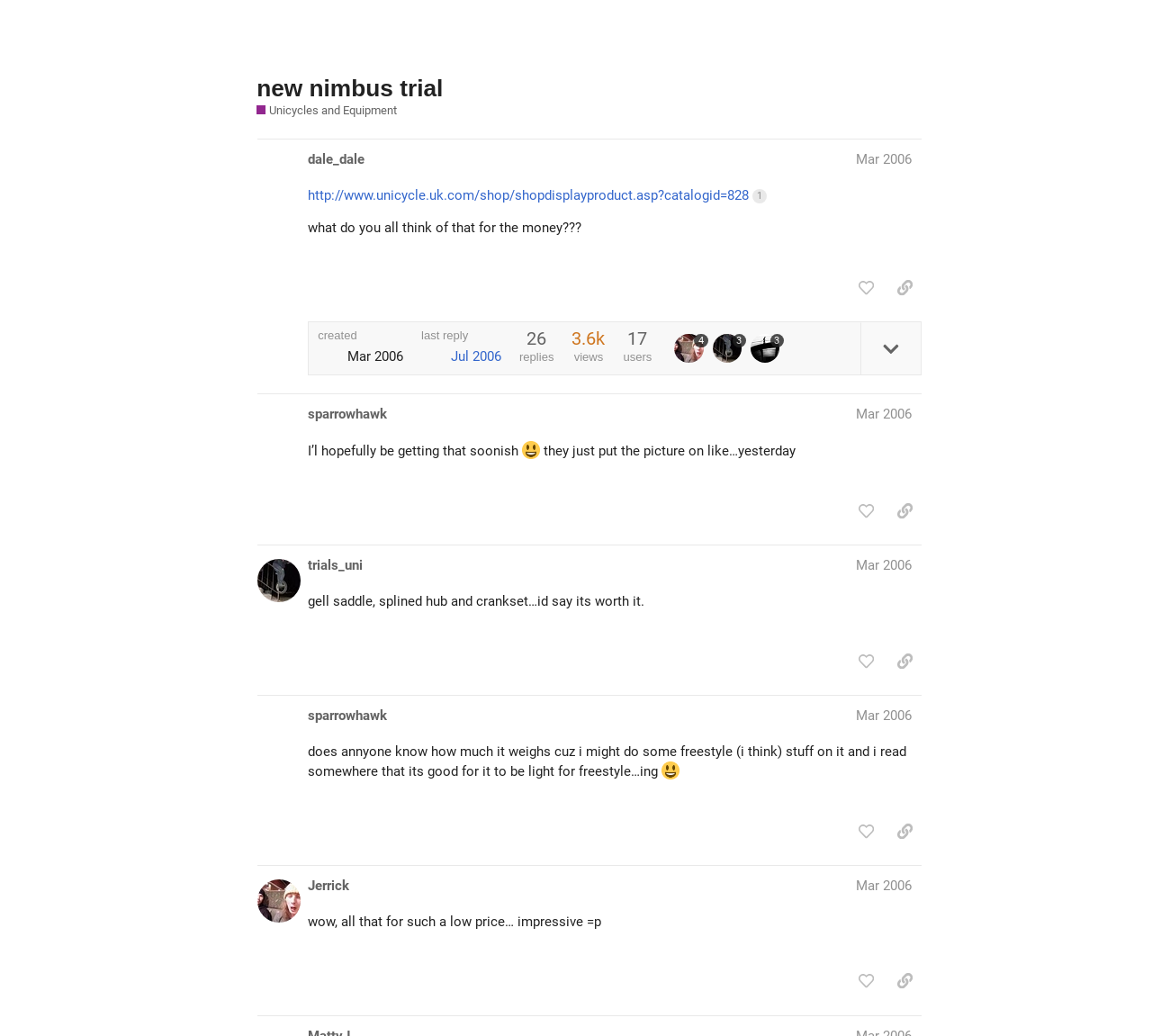Answer the following query concisely with a single word or phrase:
How many posts are displayed on this page?

4